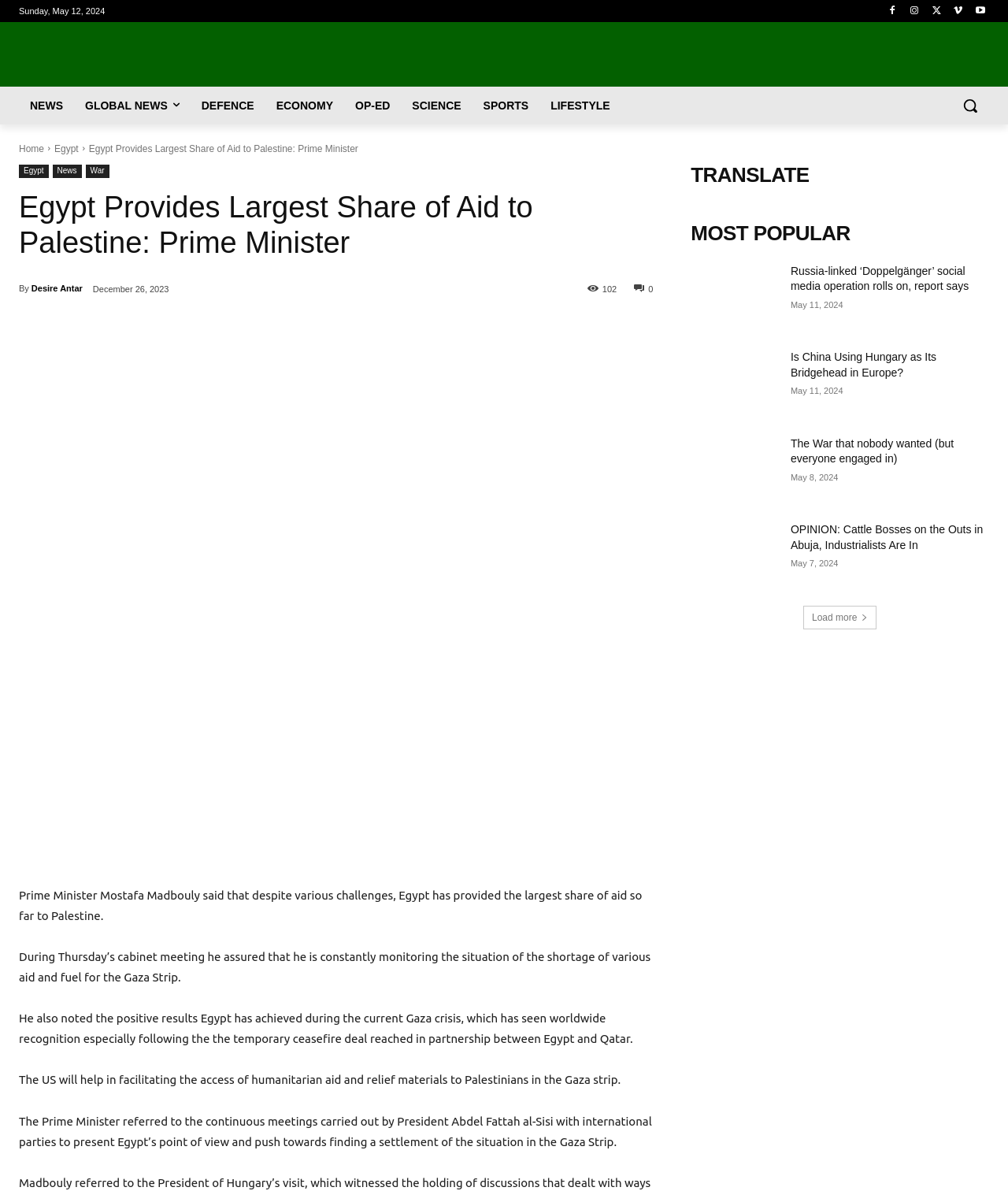Generate a comprehensive description of the webpage.

This webpage is an article from the Cairo Herald, with the title "Egypt Provides Largest Share of Aid to Palestine: Prime Minister" displayed prominently at the top. Below the title, there is a horizontal navigation menu with links to various sections, including "NEWS", "GLOBAL NEWS", "DEFENCE", "ECONOMY", "OP-ED", "SCIENCE", "SPORTS", and "LIFESTYLE". 

To the right of the navigation menu, there is a search button and a logo of the Cairo Herald. Above the navigation menu, there is a date "Sunday, May 12, 2024" and a row of social media icons.

The main content of the article is divided into several paragraphs, with the first paragraph stating that Prime Minister Mostafa Madbouly said that despite various challenges, Egypt has provided the largest share of aid so far to Palestine. The subsequent paragraphs provide more details about the situation in the Gaza Strip and Egypt's efforts to facilitate humanitarian aid.

On the right-hand side of the page, there is a section titled "MOST POPULAR" with a list of article links, including "Russia-linked ‘Doppelgänger’ social media operation rolls on, report says", "Is China Using Hungary as Its Bridgehead in Europe?", "The War that nobody wanted (but everyone engaged in)", and "OPINION: Cattle Bosses on the Outs in Abuja, Industrialists Are In". Each article link is accompanied by a timestamp indicating the date of publication.

At the bottom of the page, there is a "Load more" button, suggesting that there are more articles to be loaded.